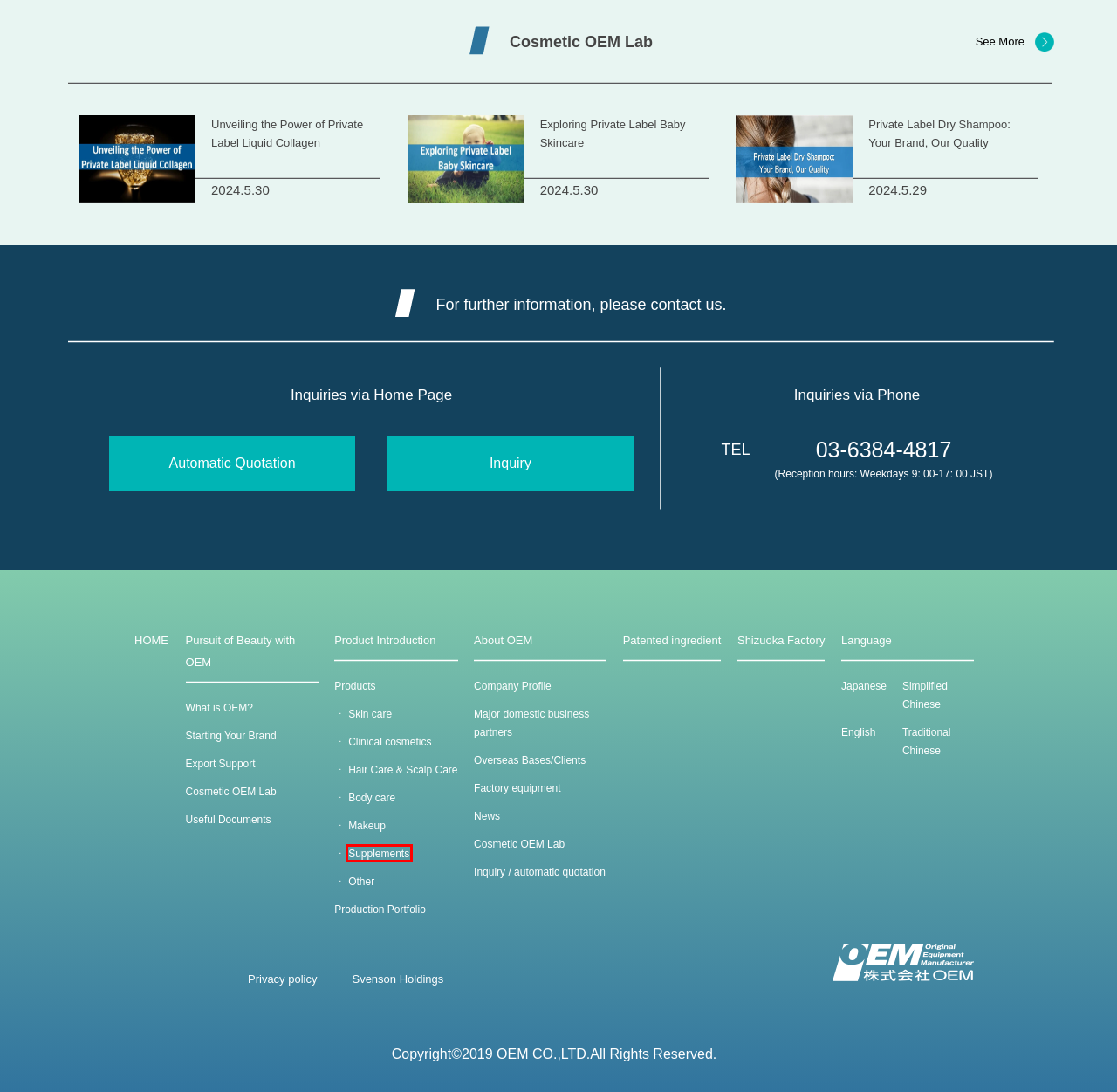Assess the screenshot of a webpage with a red bounding box and determine which webpage description most accurately matches the new page after clicking the element within the red box. Here are the options:
A. Major domestic business partners - 株式会社OEM
B. News - 株式会社OEM
C. Hair Care & Scalp Care - 株式会社OEM
D. Supplements - 株式会社OEM
E. Skin care - 株式会社OEM
F. About OEM - 株式会社OEM
G. Overseas Bases/Clients - 株式会社OEM
H. Clinical cosmetics - 株式会社OEM

D